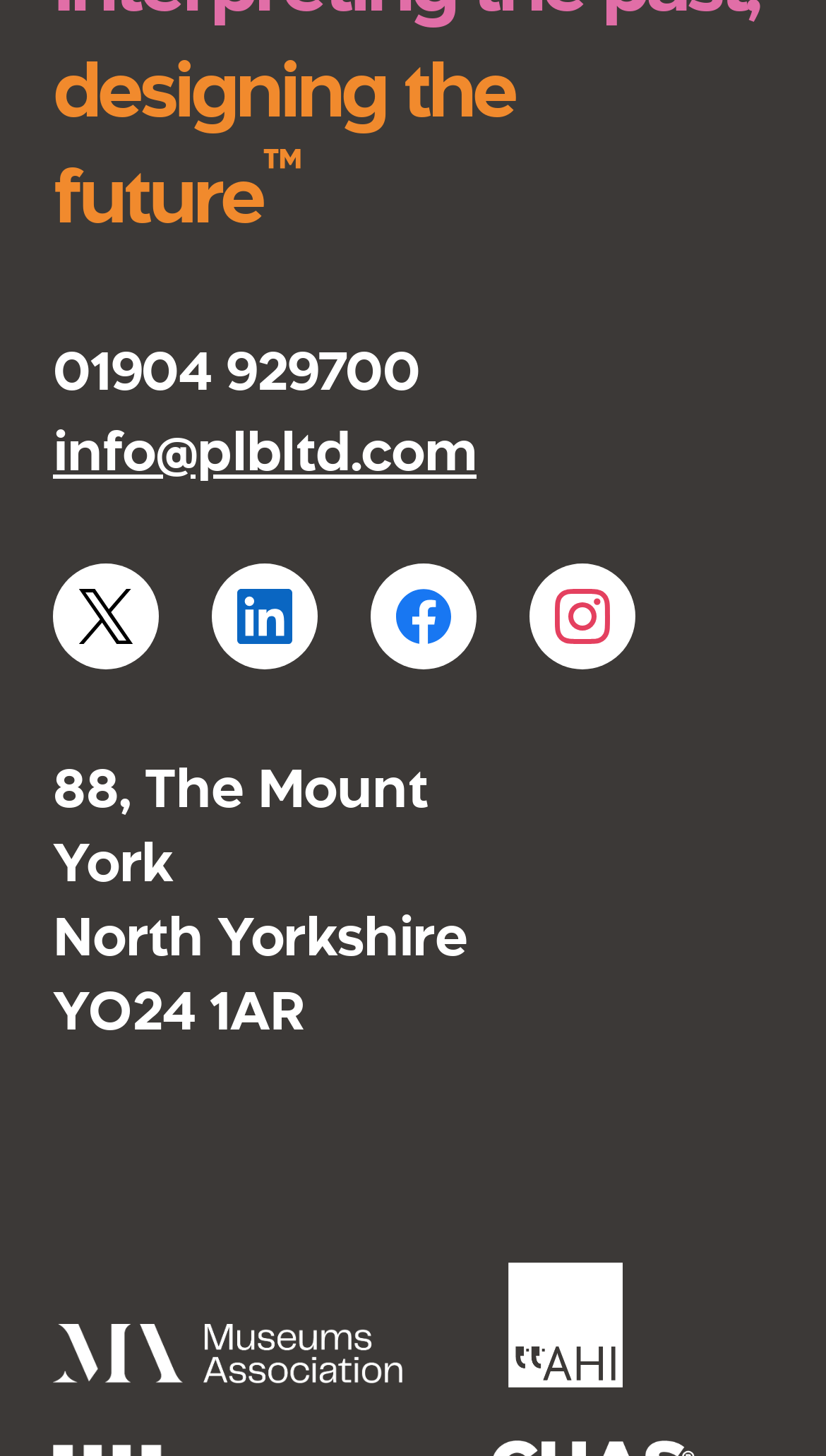Using the information in the image, give a comprehensive answer to the question: 
What is the postcode of the company's address?

The postcode can be found in the StaticText element with the text 'YO24 1AR' located in the group element that contains the company's address.